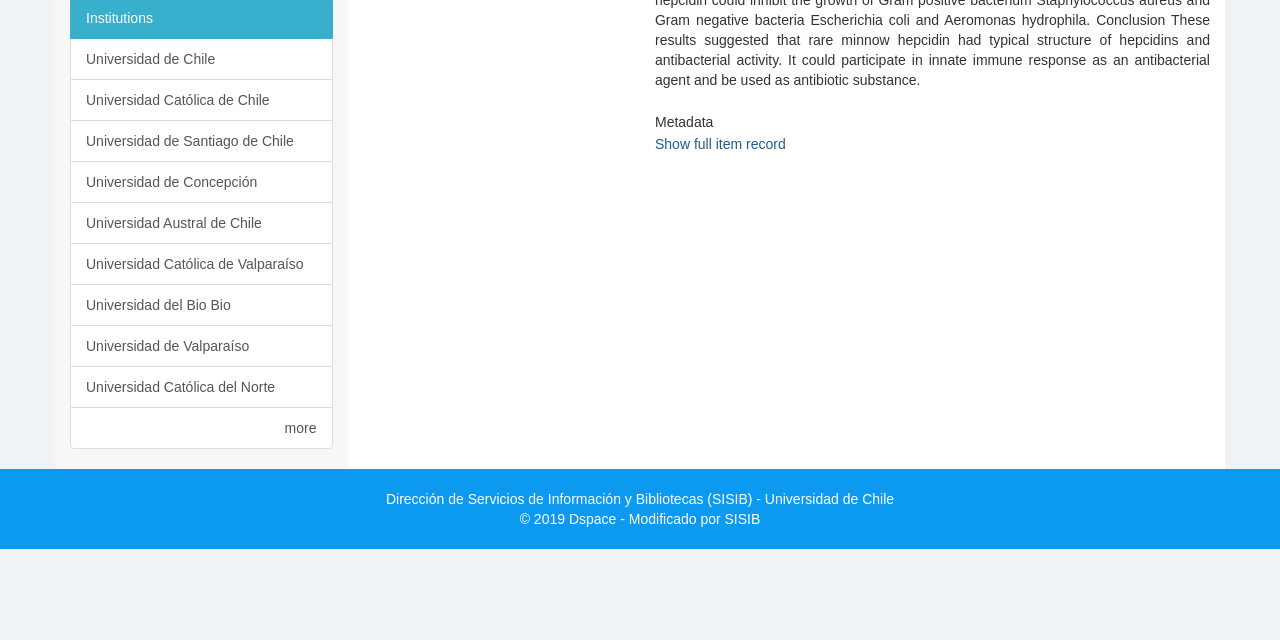Using the format (top-left x, top-left y, bottom-right x, bottom-right y), provide the bounding box coordinates for the described UI element. All values should be floating point numbers between 0 and 1: Universidad del Bio Bio

[0.055, 0.444, 0.26, 0.509]